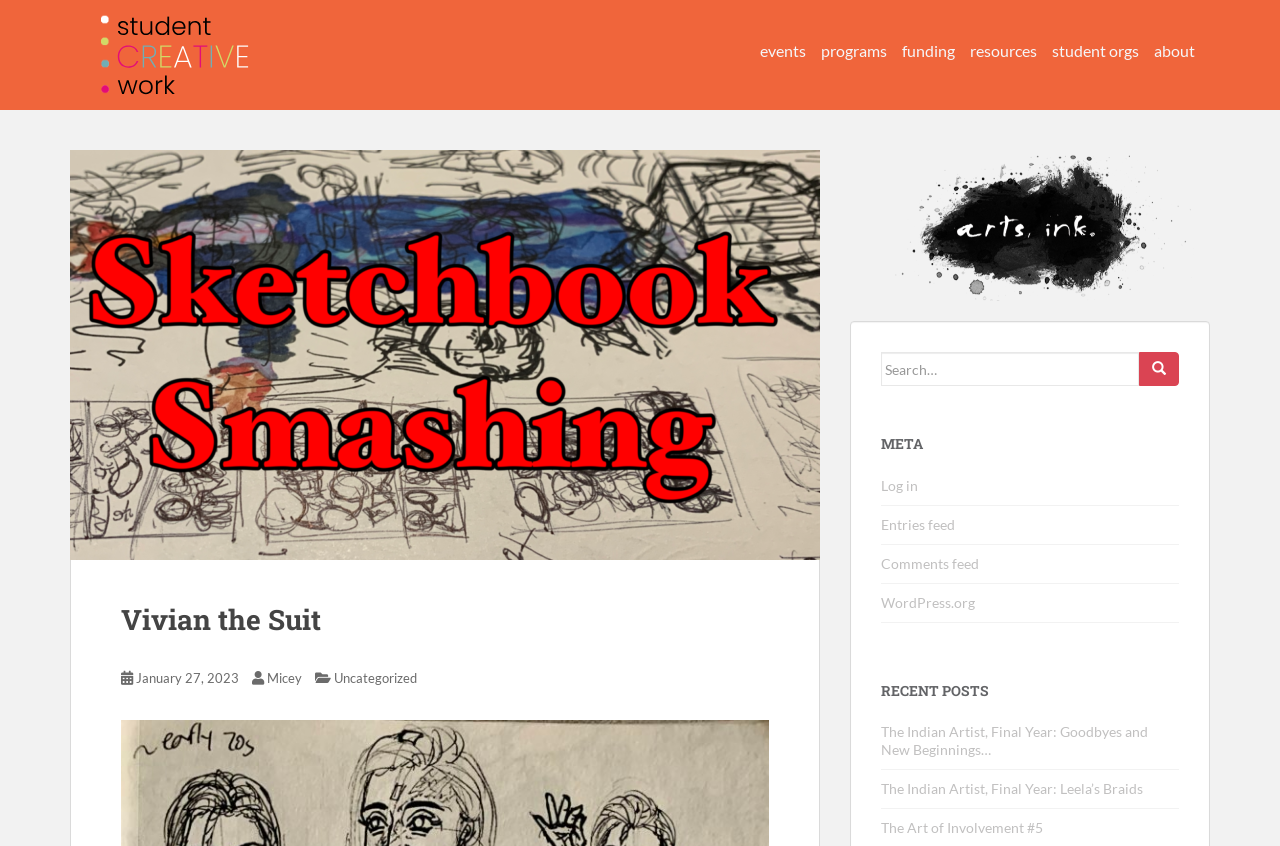Locate the coordinates of the bounding box for the clickable region that fulfills this instruction: "Get phone number".

None